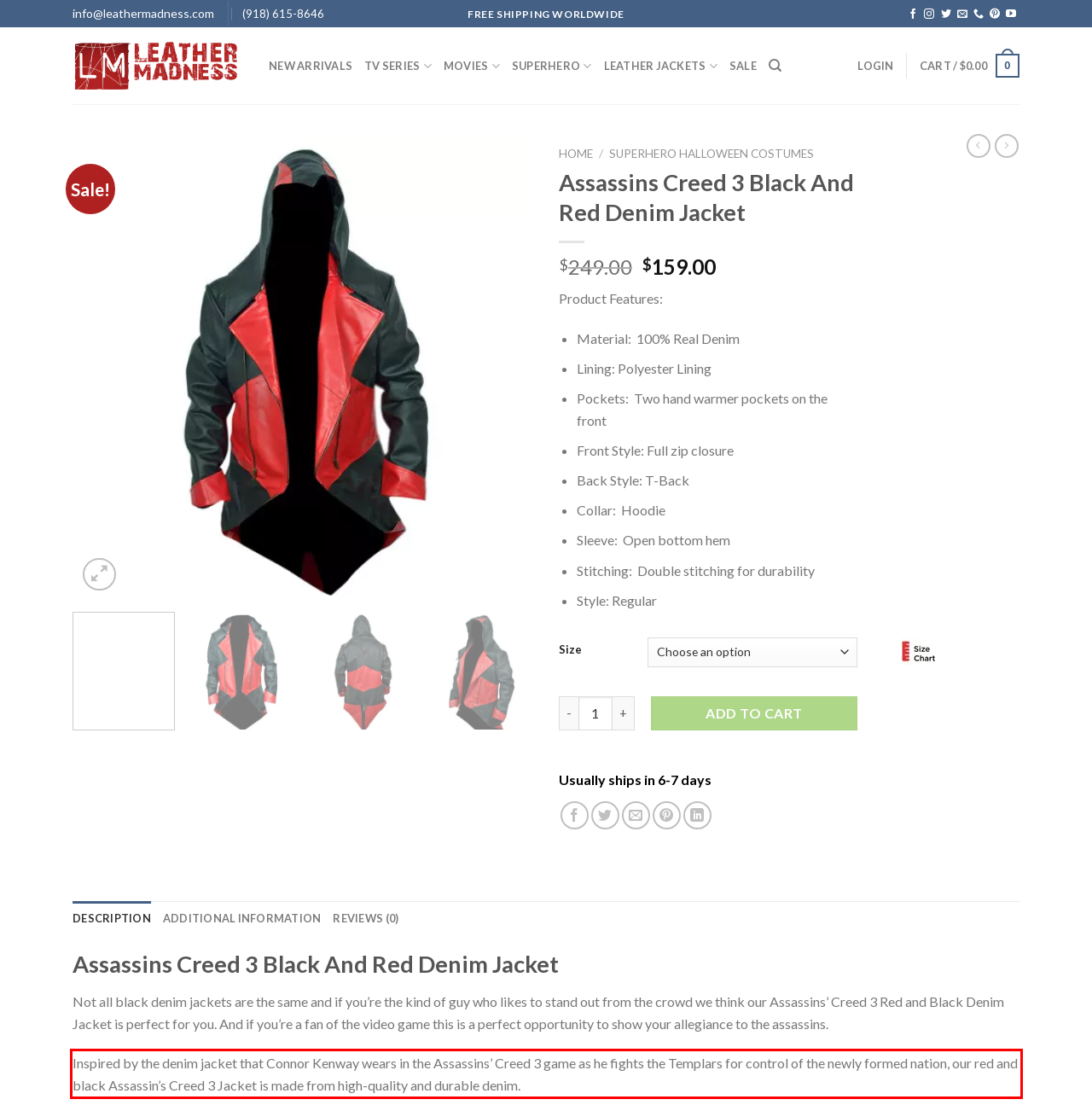Please examine the webpage screenshot and extract the text within the red bounding box using OCR.

Inspired by the denim jacket that Connor Kenway wears in the Assassins’ Creed 3 game as he fights the Templars for control of the newly formed nation, our red and black Assassin’s Creed 3 Jacket is made from high-quality and durable denim.